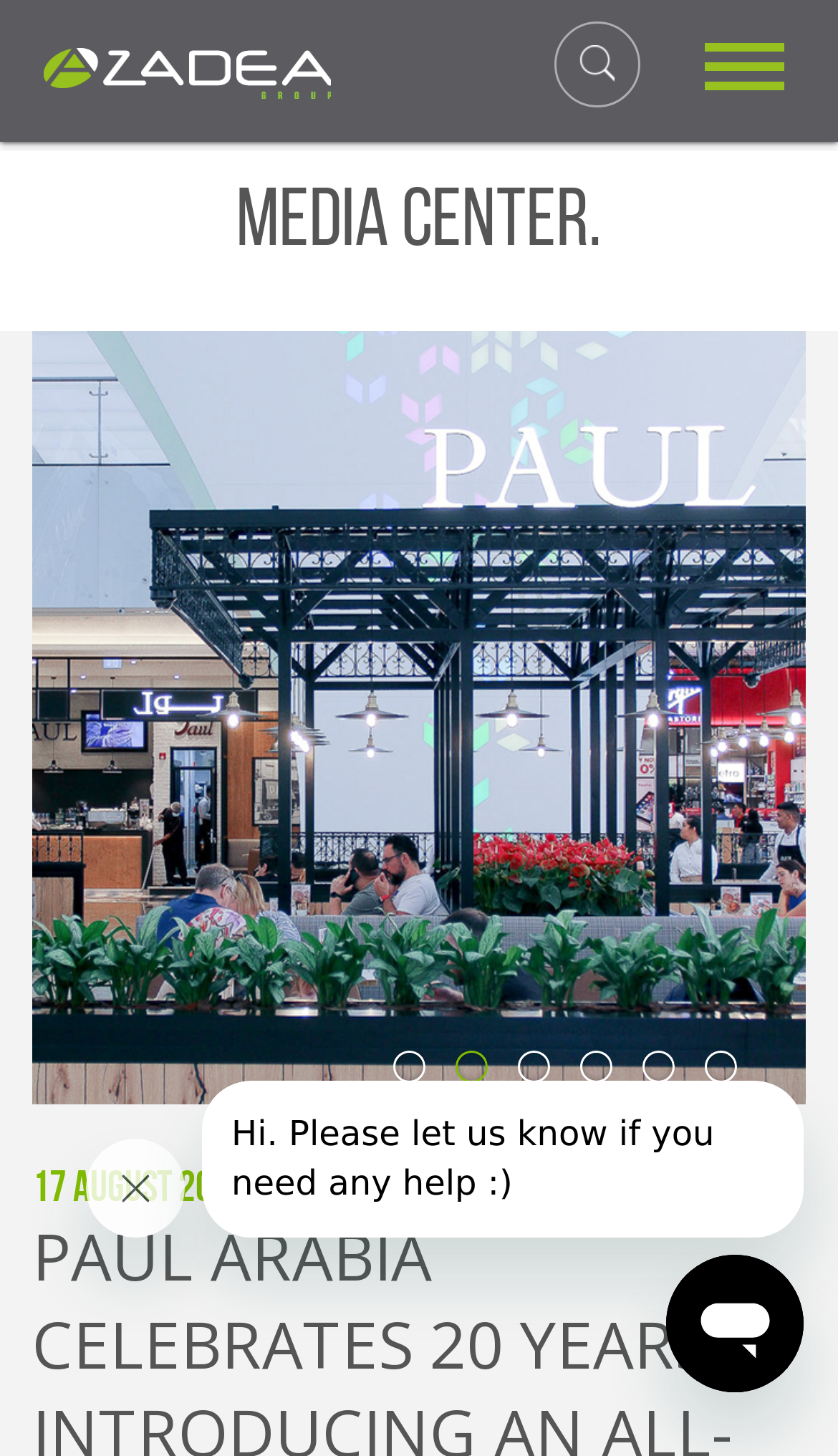Summarize the webpage comprehensively, mentioning all visible components.

The webpage appears to be a news article or press release from Azadea Group, a leading lifestyle regional retail company. At the top of the page, there are three links aligned horizontally, with the first link located near the left edge of the page, the second link near the center, and the third link near the right edge. 

Below these links, there is a heading titled "Media Center." 

The main content of the page is dominated by a series of six images, likely showcasing Paul Arabia's new menu, which are stacked vertically and occupy most of the page's width. 

To the right of the images, there are six numbered links, arranged vertically, which may be pagination links. 

At the bottom of the page, there is a date "17 August 2023" displayed. 

Additionally, there are three iframes on the page: one near the top-right corner with a "Close message" button, another near the bottom-center with a "Message from company", and a third near the bottom-right corner with a "Button to launch messaging window".